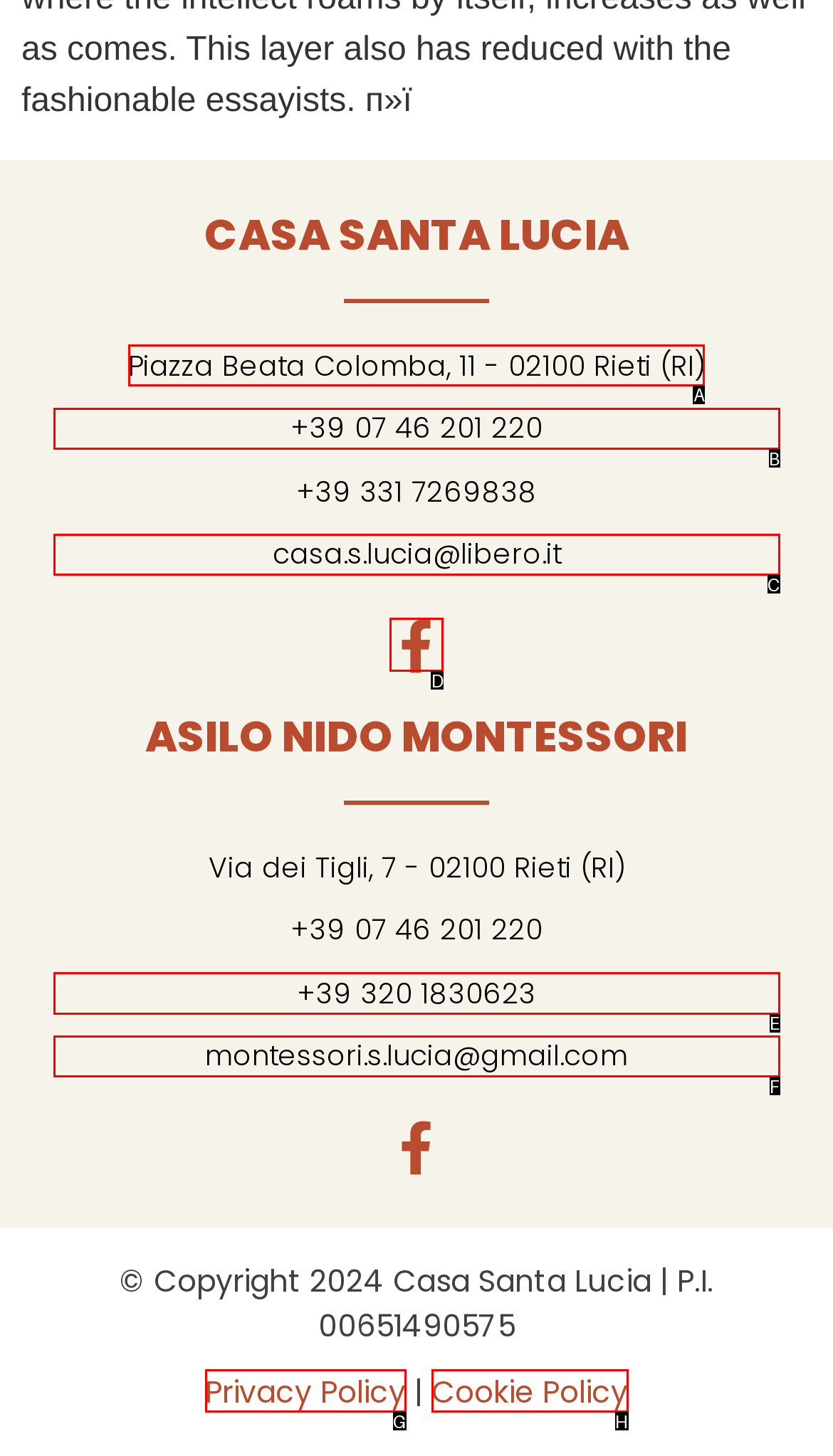Which choice should you pick to execute the task: View the location on the map
Respond with the letter associated with the correct option only.

A